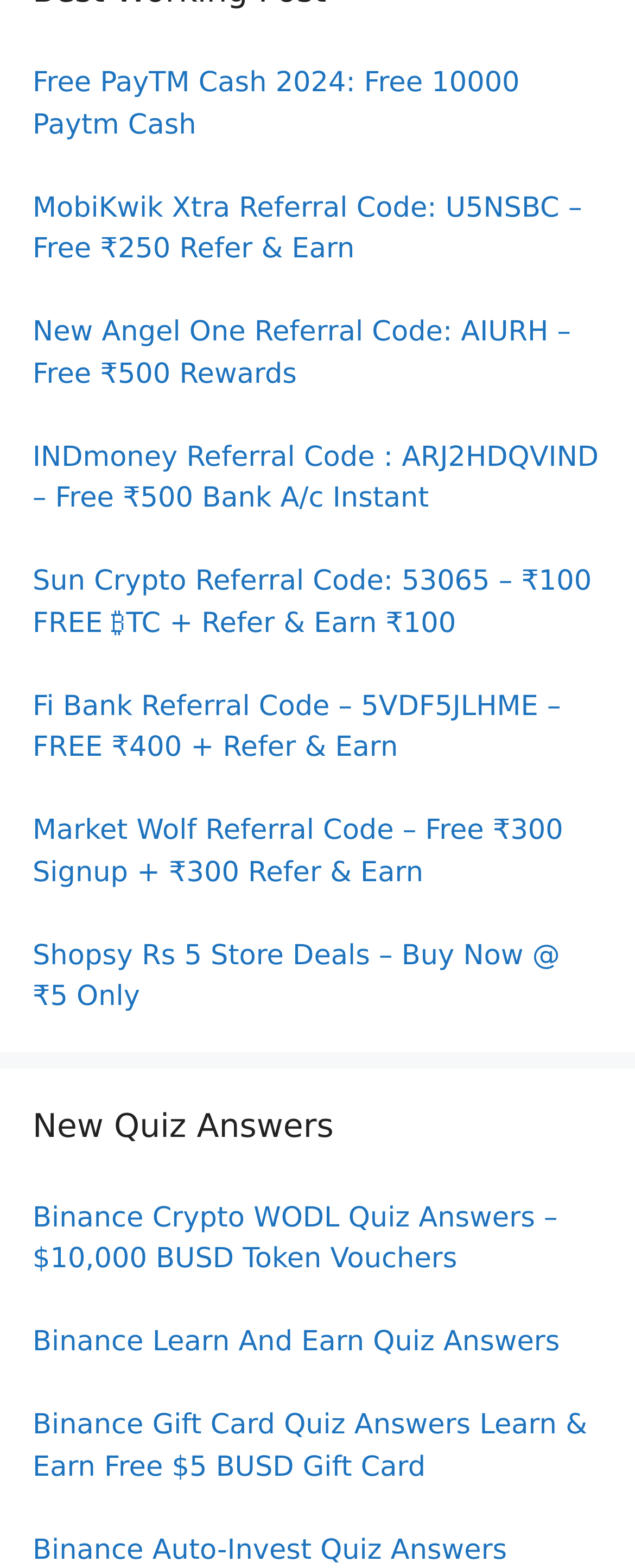Refer to the image and provide a thorough answer to this question:
How many referral codes are listed on the webpage?

By examining the links on the webpage, I count 7 referral codes listed, including MobiKwik Xtra, New Angel One, INDMoney, Sun Crypto, Fi Bank, Market Wolf, and Shopsy.